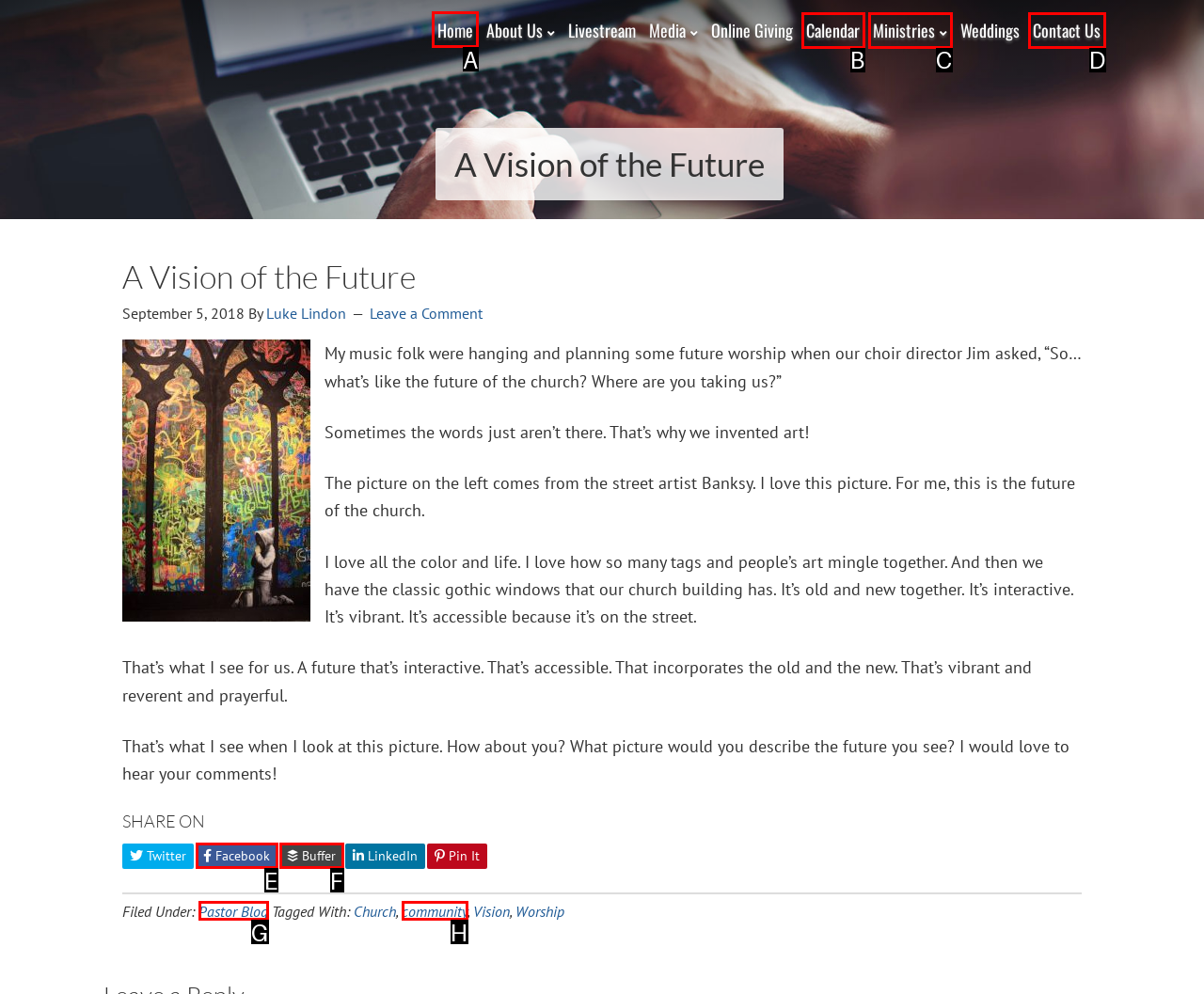Decide which UI element to click to accomplish the task: click the logo
Respond with the corresponding option letter.

None